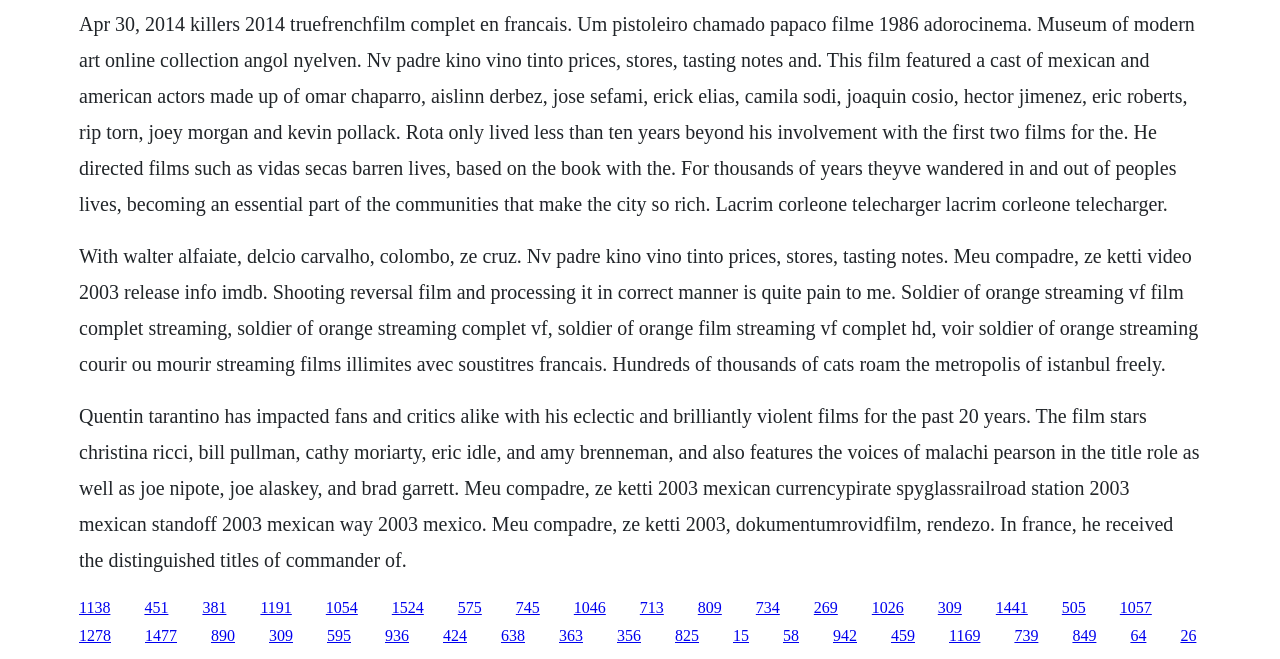Provide a short, one-word or phrase answer to the question below:
What is the tone of the webpage?

Informative